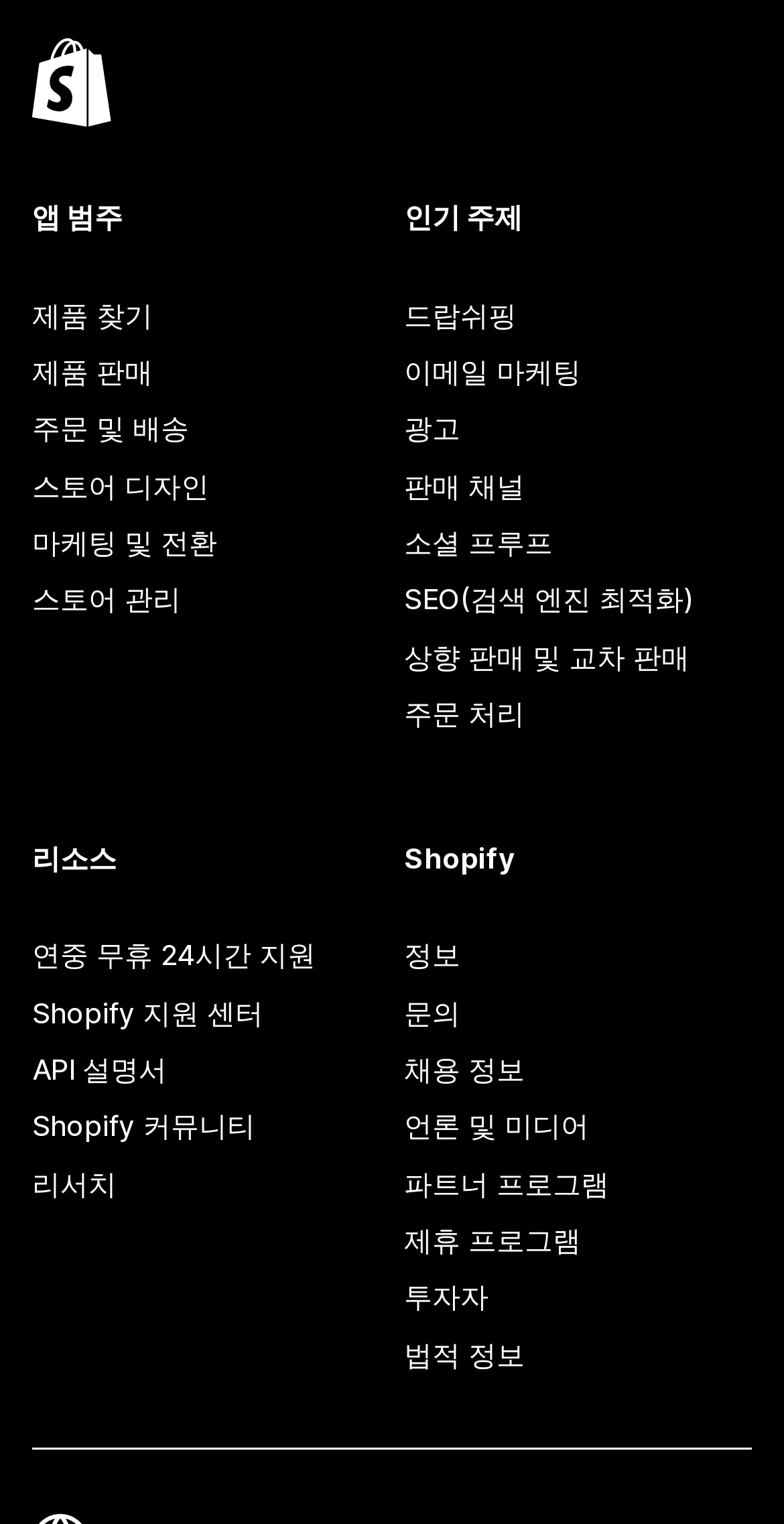How many headings are on the webpage?
Your answer should be a single word or phrase derived from the screenshot.

4